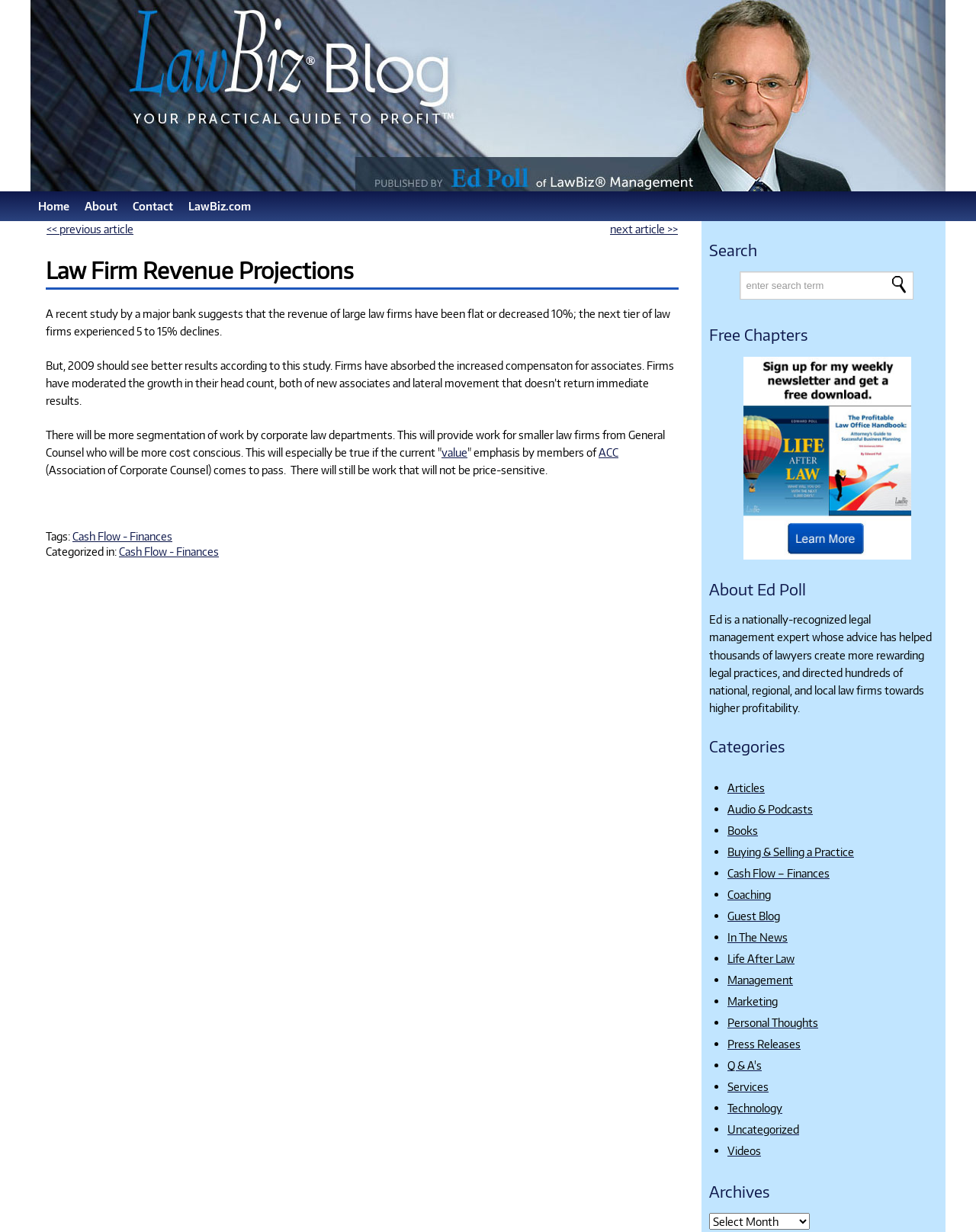Provide a one-word or brief phrase answer to the question:
How many paragraphs are there in the article?

4